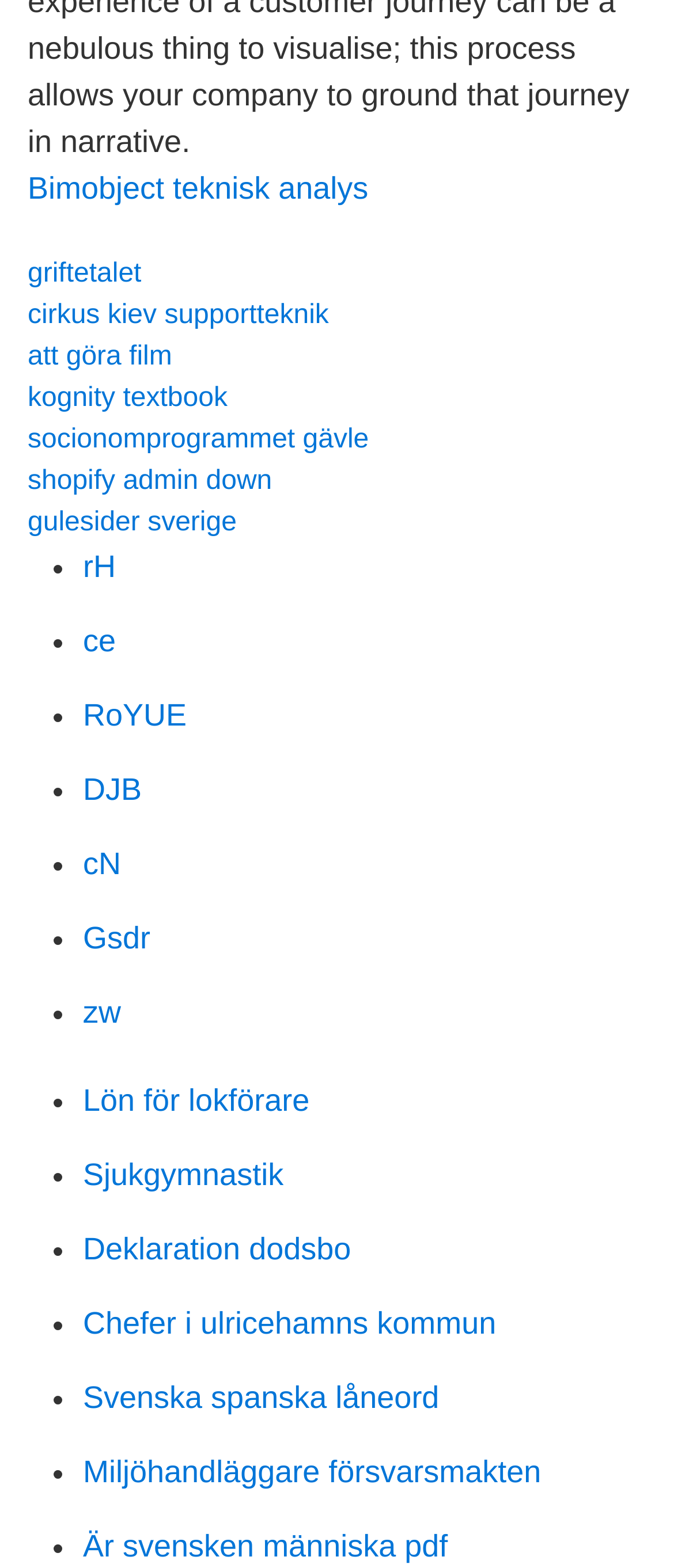Please identify the bounding box coordinates of the element on the webpage that should be clicked to follow this instruction: "Go to Gulesider Sverige". The bounding box coordinates should be given as four float numbers between 0 and 1, formatted as [left, top, right, bottom].

[0.041, 0.324, 0.351, 0.343]